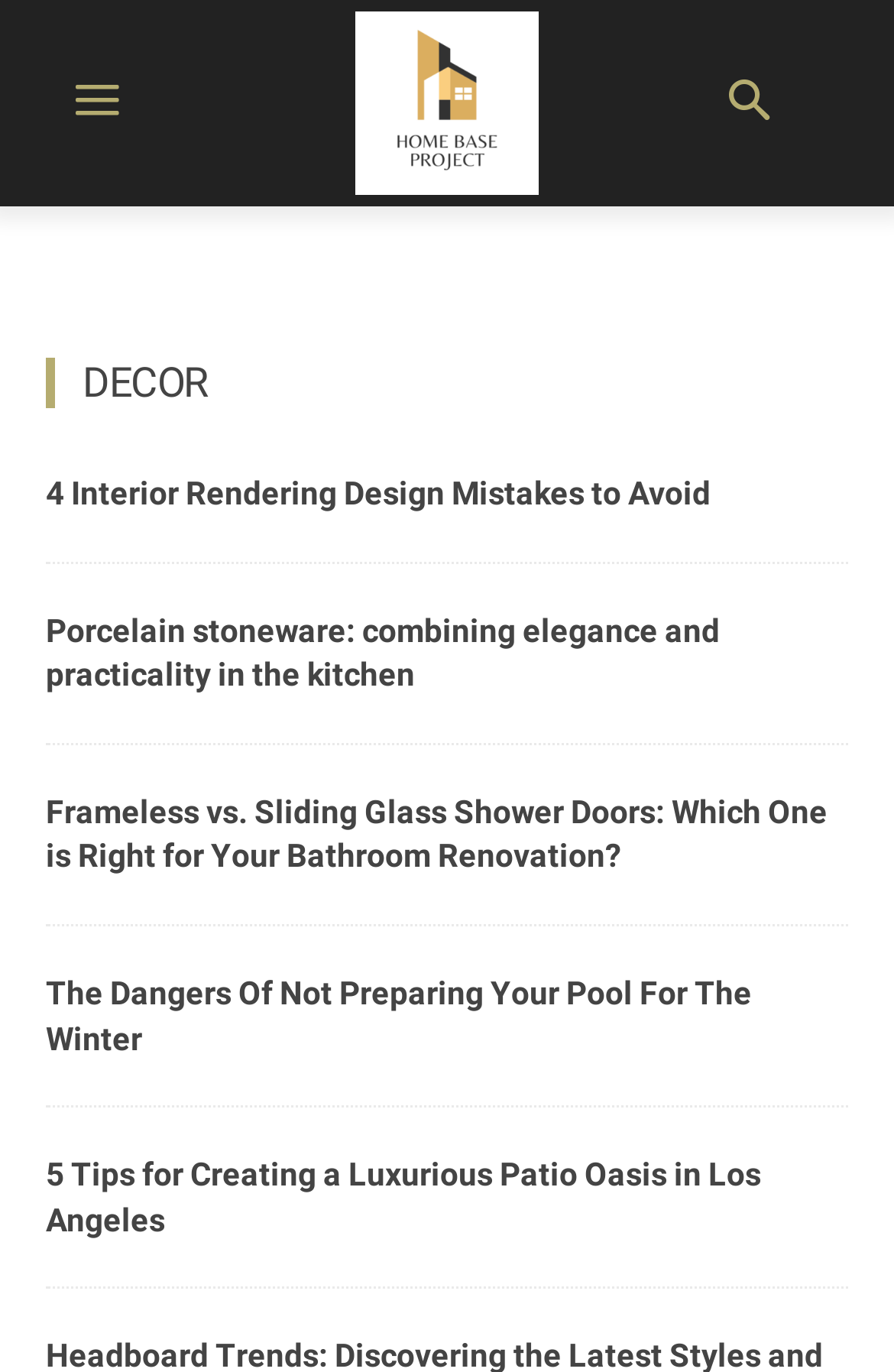Based on the visual content of the image, answer the question thoroughly: What is the purpose of the button on the top right?

I determined the purpose of the button by looking at its text content, which is 'Search', indicating that it is a search function for the website.